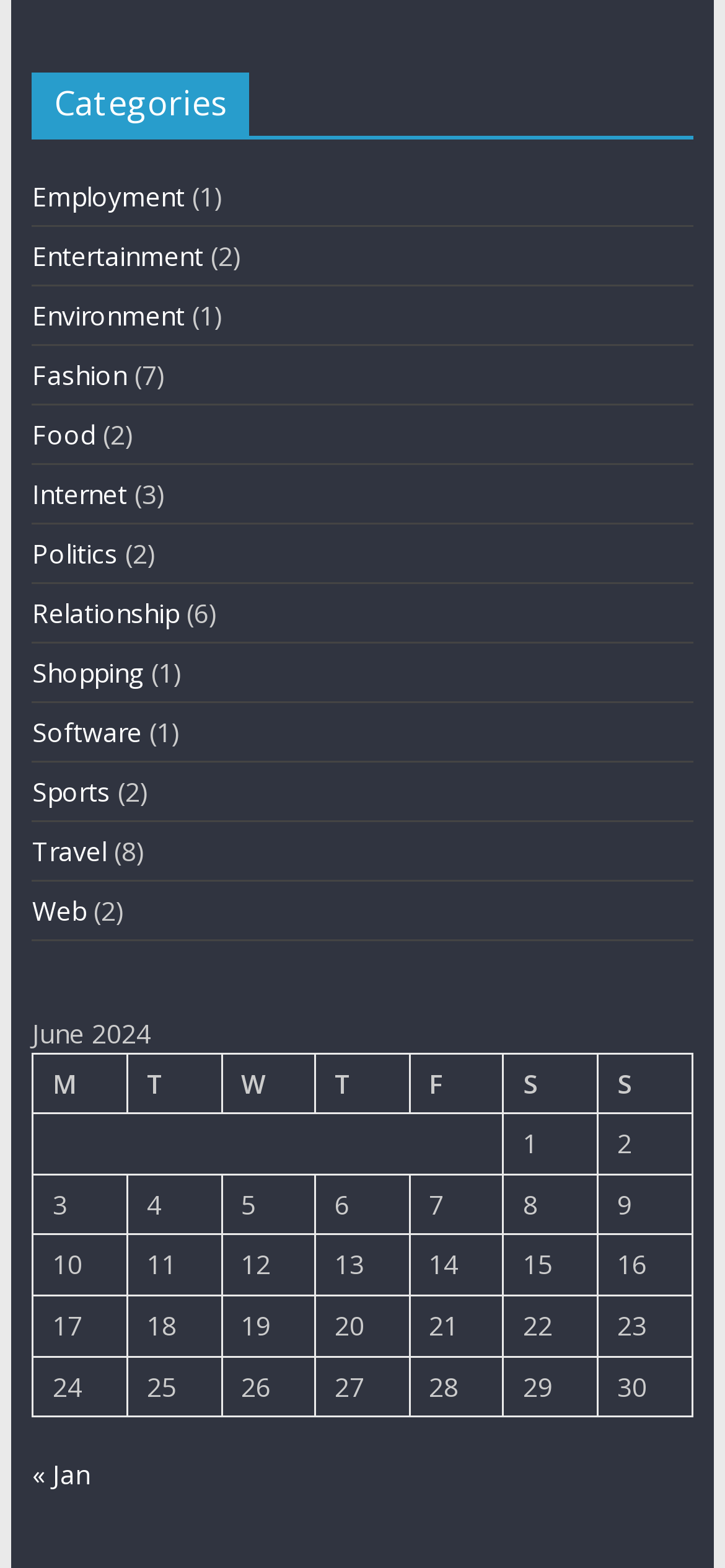Using the element description provided, determine the bounding box coordinates in the format (top-left x, top-left y, bottom-right x, bottom-right y). Ensure that all values are floating point numbers between 0 and 1. Element description: « Jan

[0.044, 0.929, 0.124, 0.952]